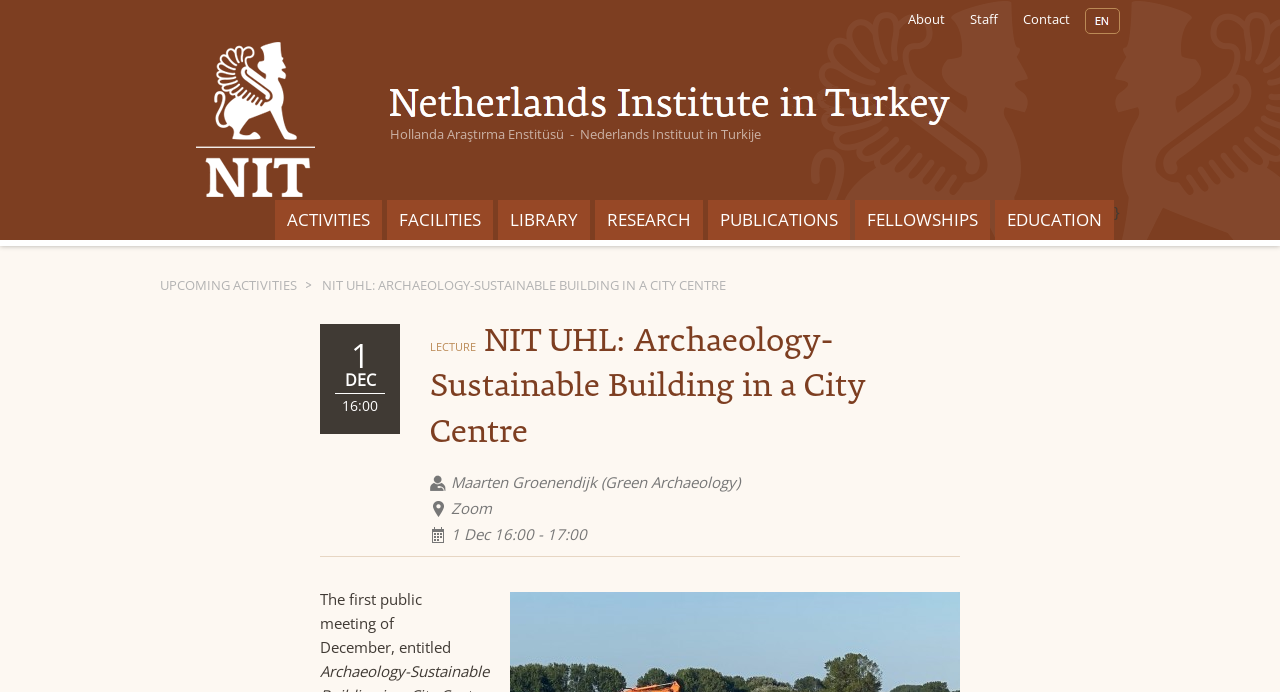What is the platform for the upcoming lecture?
Answer briefly with a single word or phrase based on the image.

Zoom